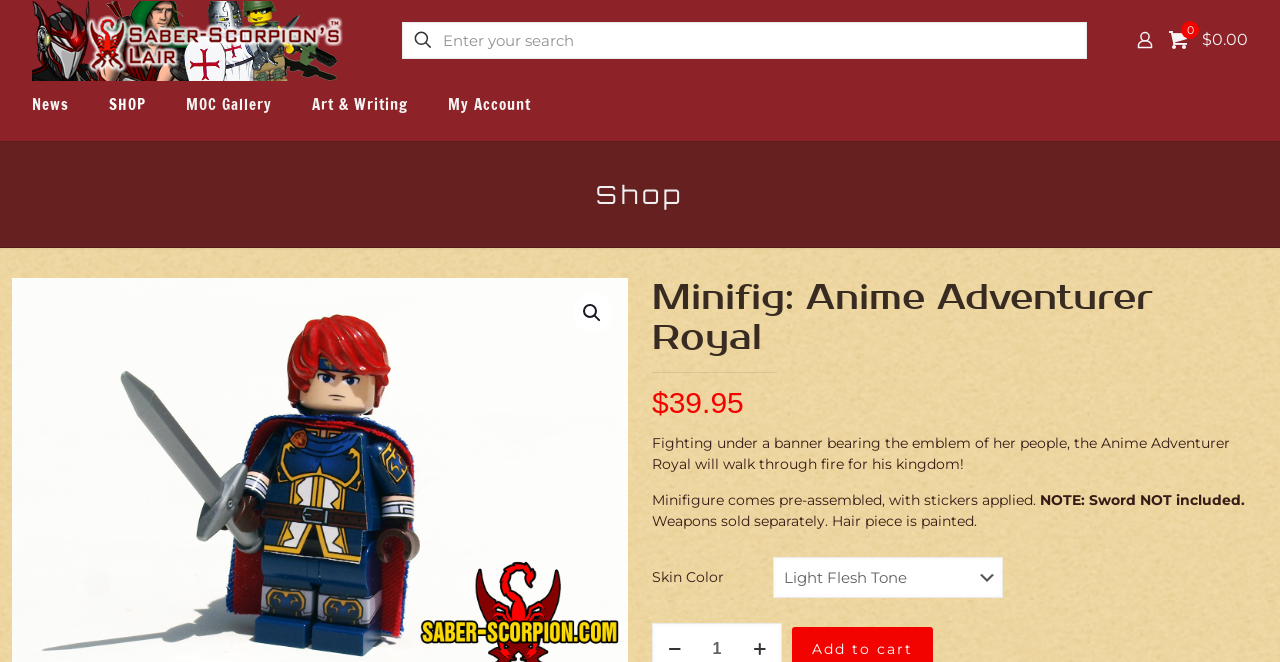Please find the bounding box for the UI element described by: "0$0.00".

[0.912, 0.045, 0.979, 0.076]